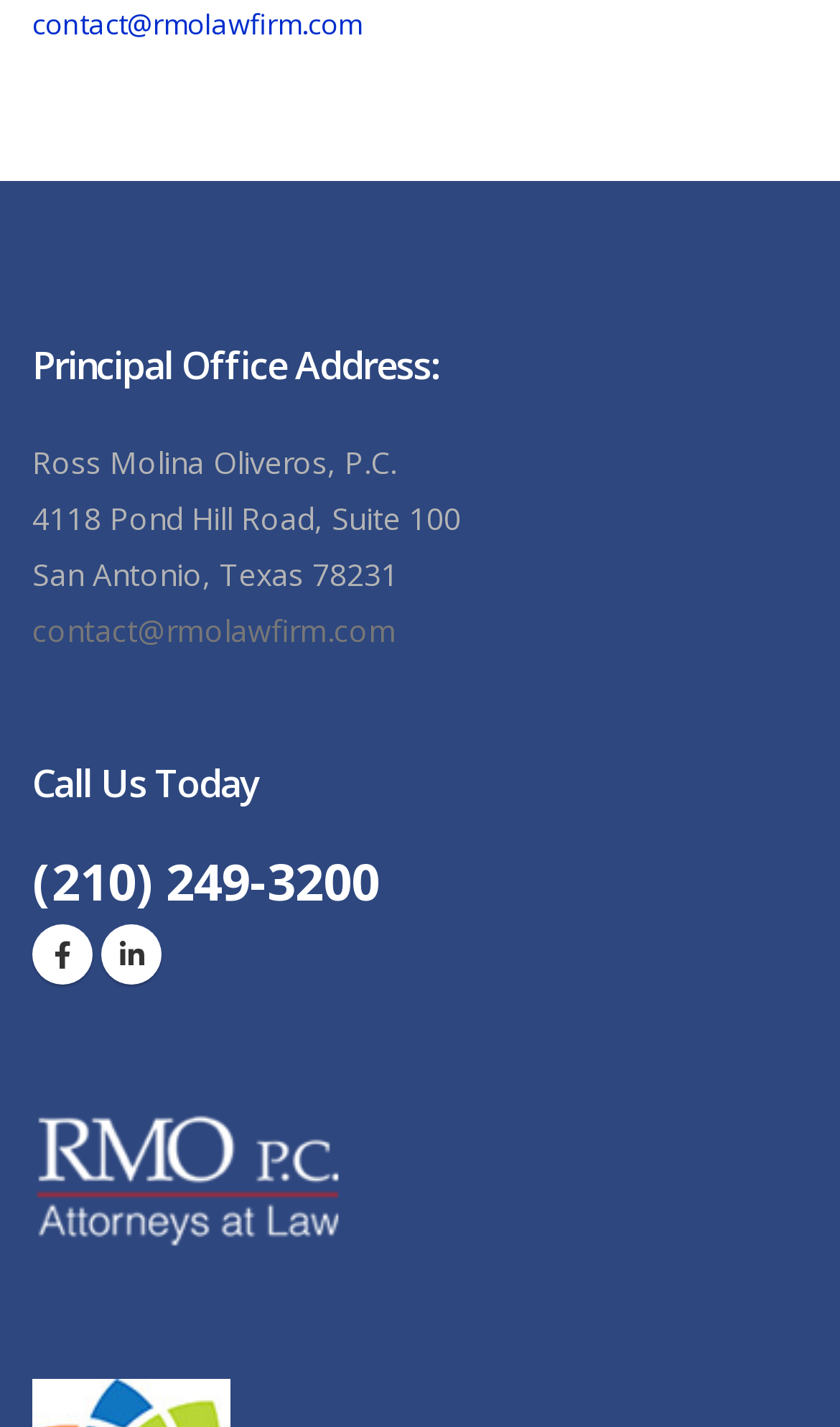Carefully observe the image and respond to the question with a detailed answer:
What is the law firm's name?

The law firm's name can be found in the static text element 'Ross Molina Oliveros, P.C.' which is located at the top of the webpage, below the 'Principal Office Address:' heading.